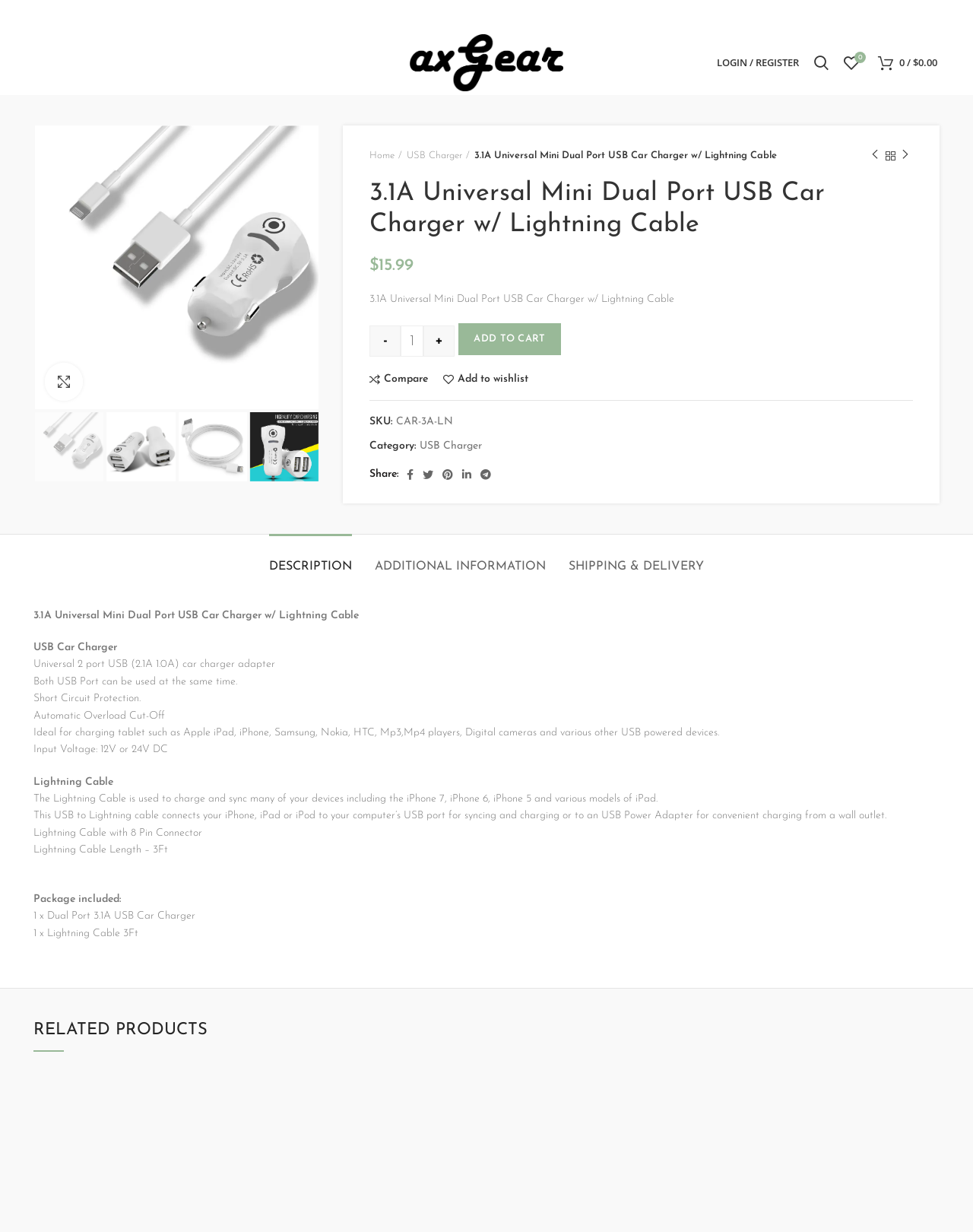Find the bounding box coordinates for the HTML element specified by: "0 items / $0.00".

[0.895, 0.039, 0.971, 0.063]